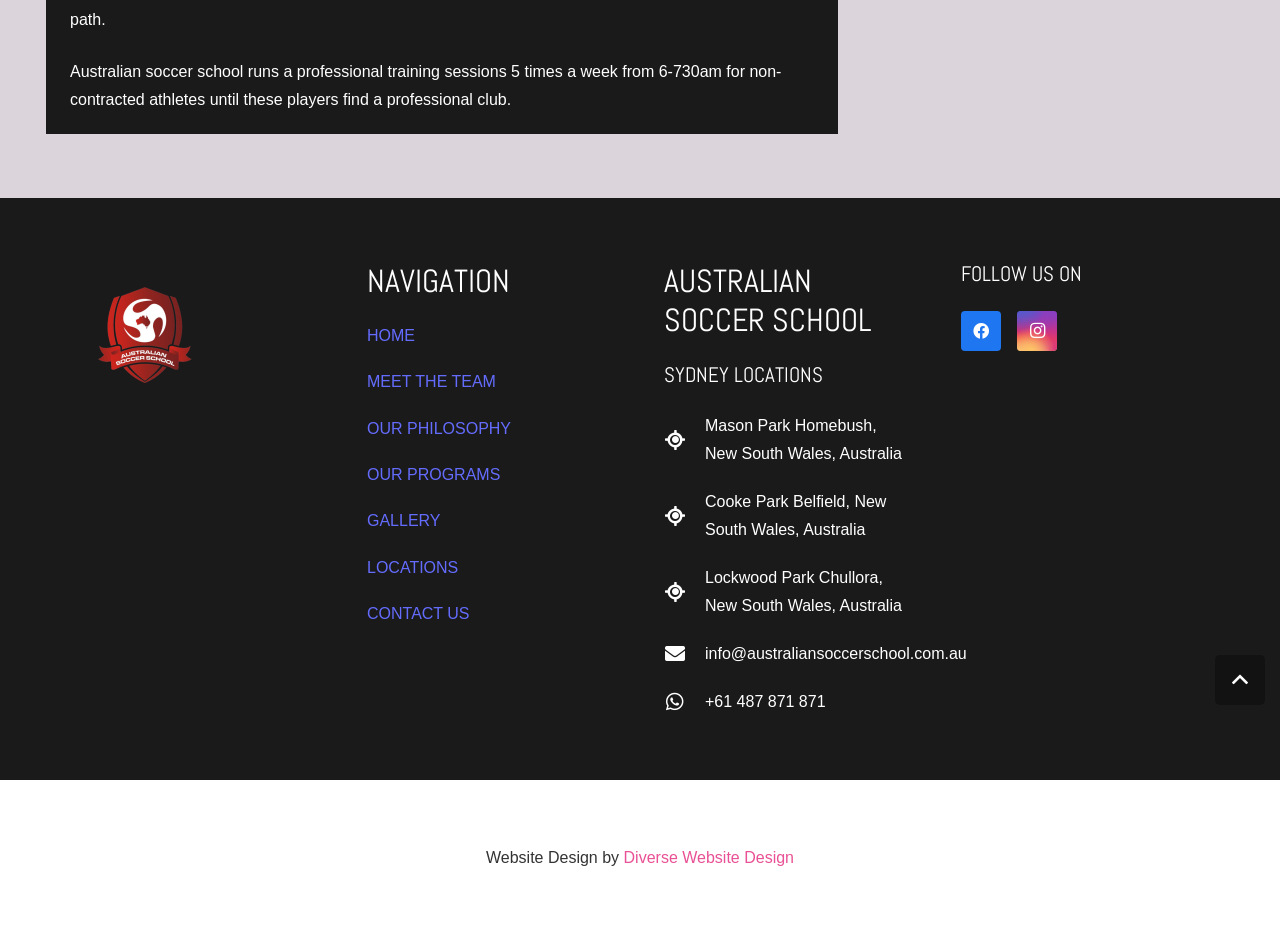Find the bounding box coordinates for the UI element whose description is: "CONTACT US". The coordinates should be four float numbers between 0 and 1, in the format [left, top, right, bottom].

[0.287, 0.647, 0.367, 0.665]